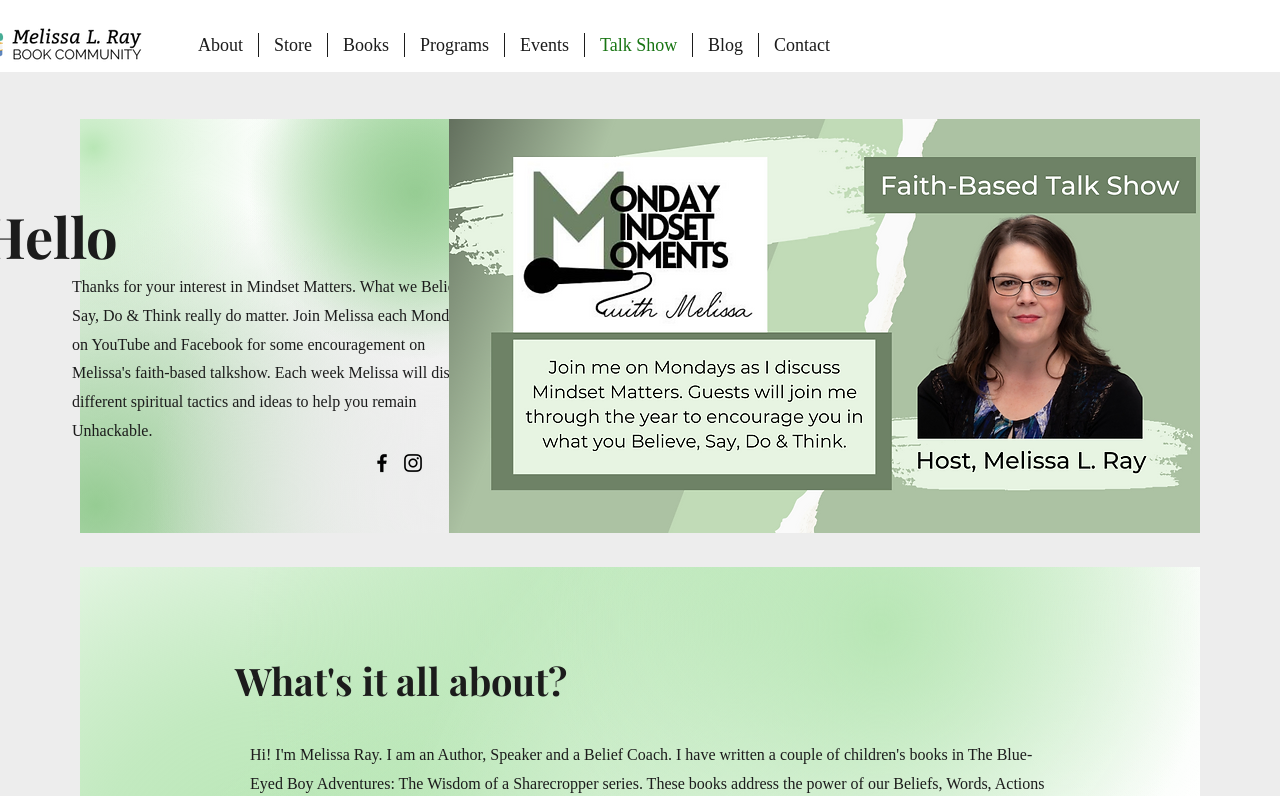Illustrate the webpage with a detailed description.

The webpage is a talk show website, specifically MelissaLRay.com. At the top, there is a navigation bar with 7 links: "About", "Store", "Books", "Programs", "Events", "Talk Show", and "Blog", followed by a "Contact" link. These links are positioned horizontally, with "About" on the left and "Contact" on the right.

Below the navigation bar, there is a social media section, referred to as the "Social Bar", which contains two links: "Facebook" and "Instagram". Each link has a corresponding image, with the Facebook image on the left and the Instagram image on the right.

The main content of the webpage features a large image, "Monday Mindset Moments with Melissa Talk Show.png", which takes up most of the page. Below this image, there is a heading that asks the question "What's it all about?".